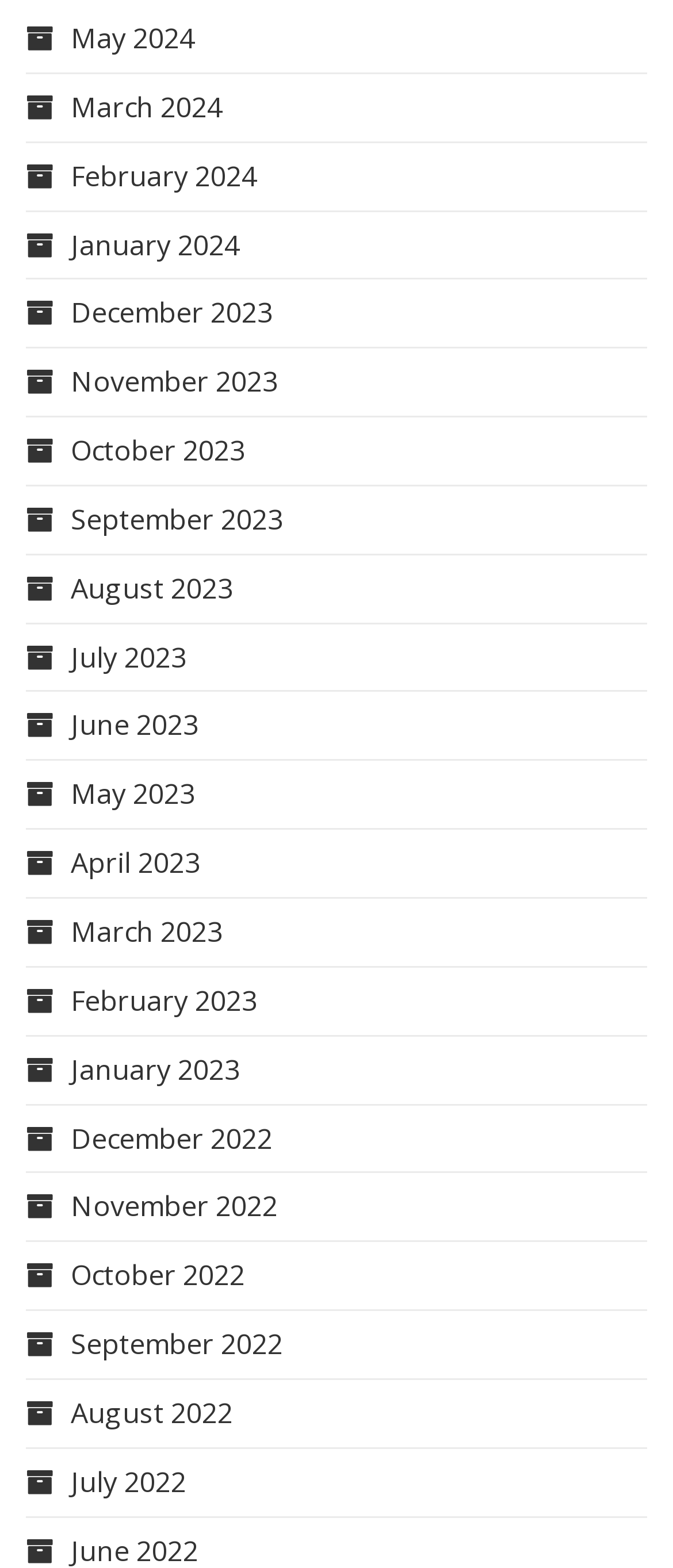Bounding box coordinates are specified in the format (top-left x, top-left y, bottom-right x, bottom-right y). All values are floating point numbers bounded between 0 and 1. Please provide the bounding box coordinate of the region this sentence describes: November 2023

[0.038, 0.231, 0.413, 0.255]